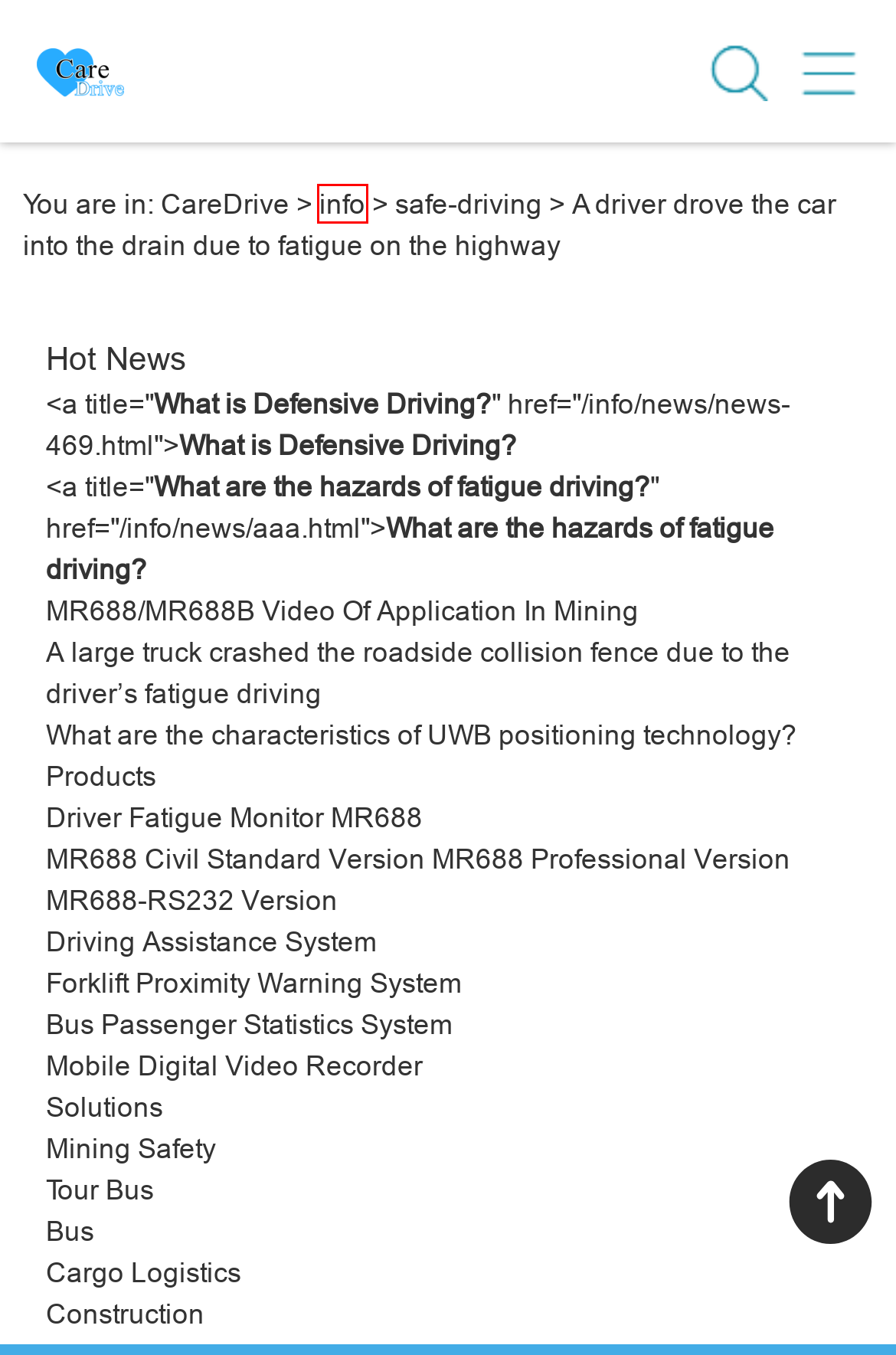Review the screenshot of a webpage containing a red bounding box around an element. Select the description that best matches the new webpage after clicking the highlighted element. The options are:
A. Standard – CareDrive
B. A large truck crashed the roadside collision fence due to the driverŌĆÖs fatigue driving – CareDrive
C. Mining Safety – CareDrive
D. Mobile Digital Video Recorder – CareDrive
E. RS232 – CareDrive
F. info – CareDrive
G. A driver drove the car into the drain due to fatigue on the highway – CareDrive
H. Forklift Proximity Warning System – CareDrive

F